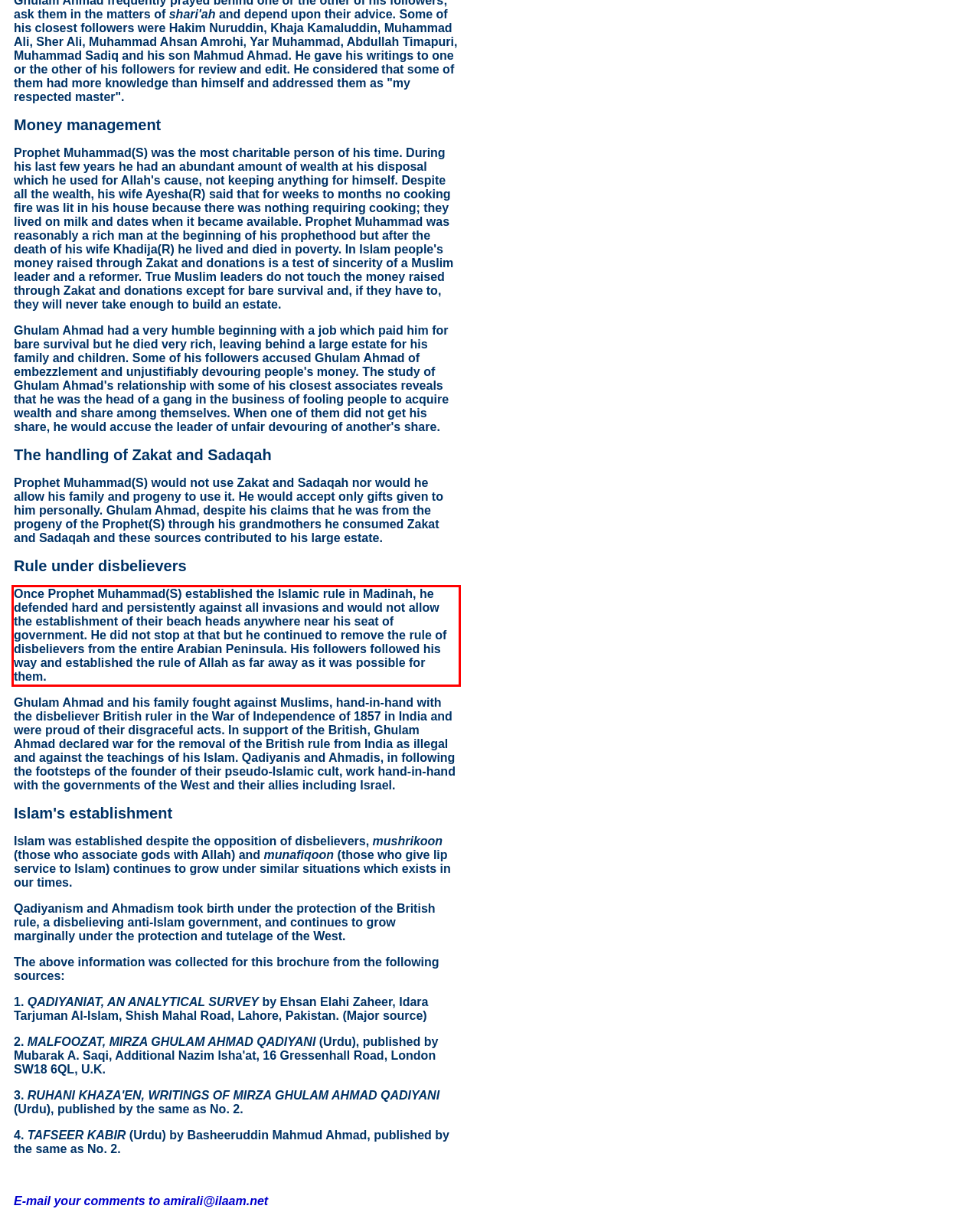Look at the provided screenshot of the webpage and perform OCR on the text within the red bounding box.

Once Prophet Muhammad(S) established the Islamic rule in Madinah, he defended hard and persistently against all invasions and would not allow the establishment of their beach heads anywhere near his seat of government. He did not stop at that but he continued to remove the rule of disbelievers from the entire Arabian Peninsula. His followers followed his way and established the rule of Allah as far away as it was possible for them.